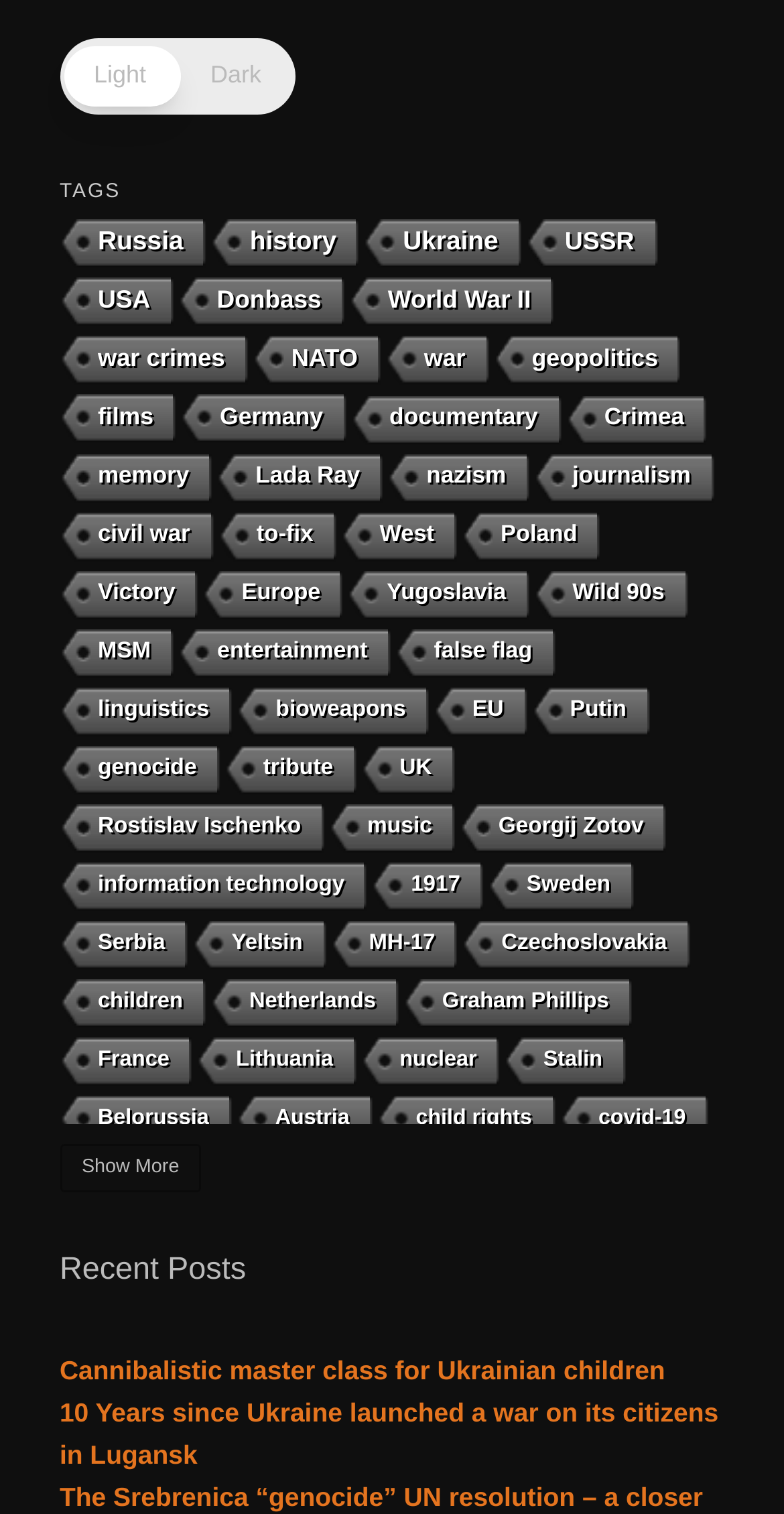Are there any tags related to entertainment on the webpage?
Look at the image and answer the question with a single word or phrase.

Yes